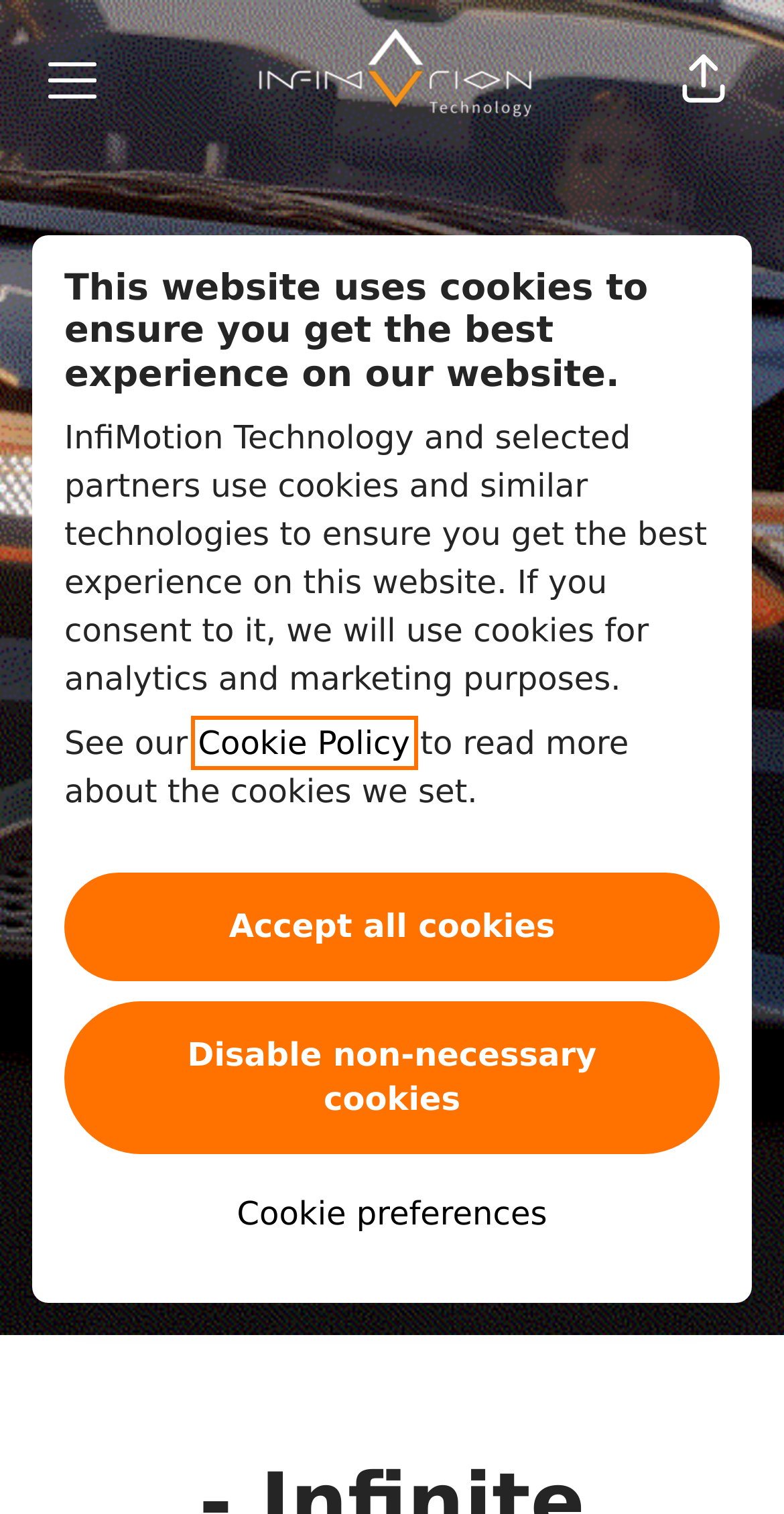Locate the bounding box coordinates of the element that should be clicked to fulfill the instruction: "View job openings".

[0.218, 0.622, 0.782, 0.693]